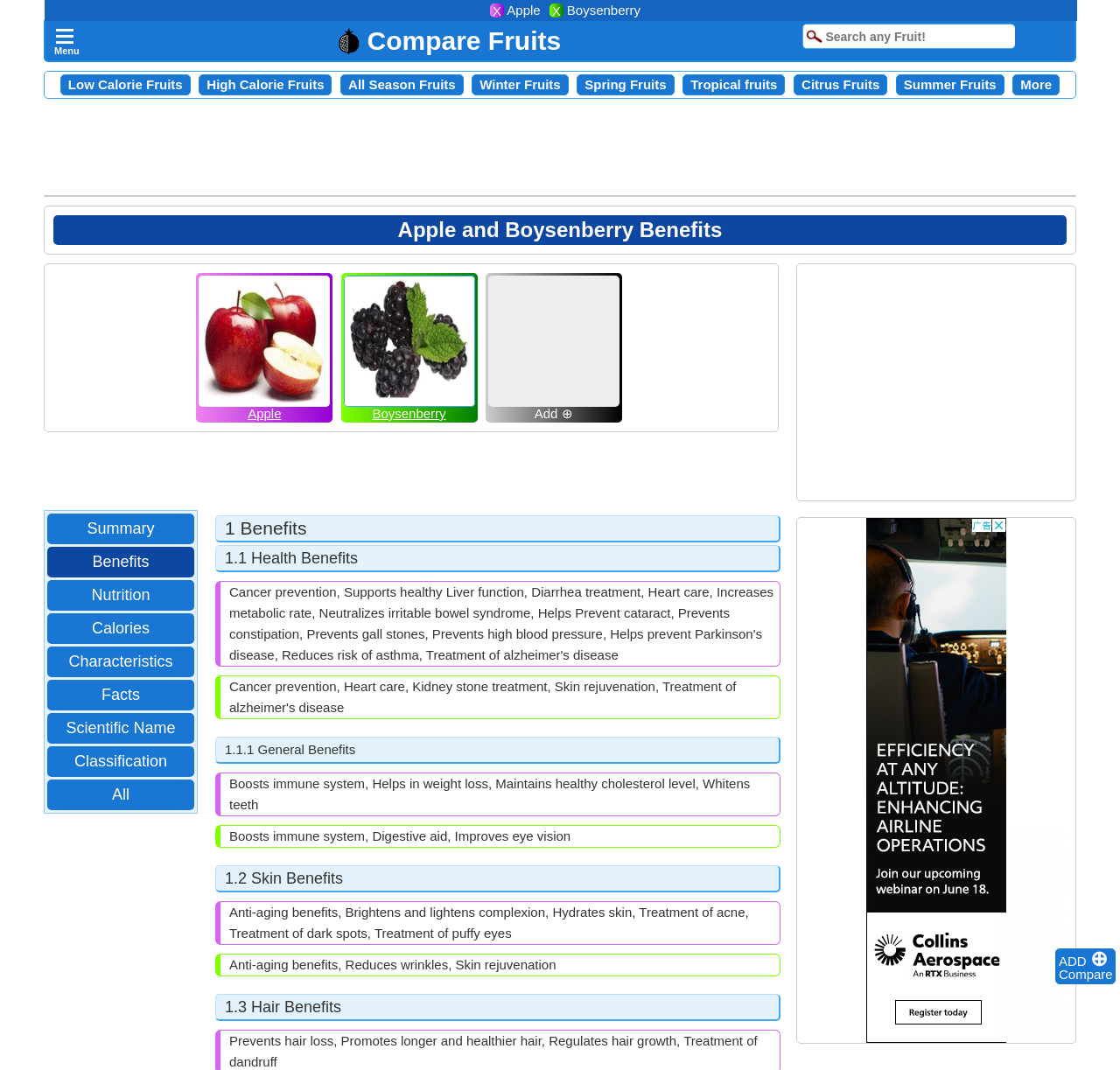Extract the bounding box coordinates for the HTML element that matches this description: "name="ctl00$SearchBox_ProductCommon$Product10" placeholder="Search any Fruit!"". The coordinates should be four float numbers between 0 and 1, i.e., [left, top, right, bottom].

[0.717, 0.022, 0.906, 0.046]